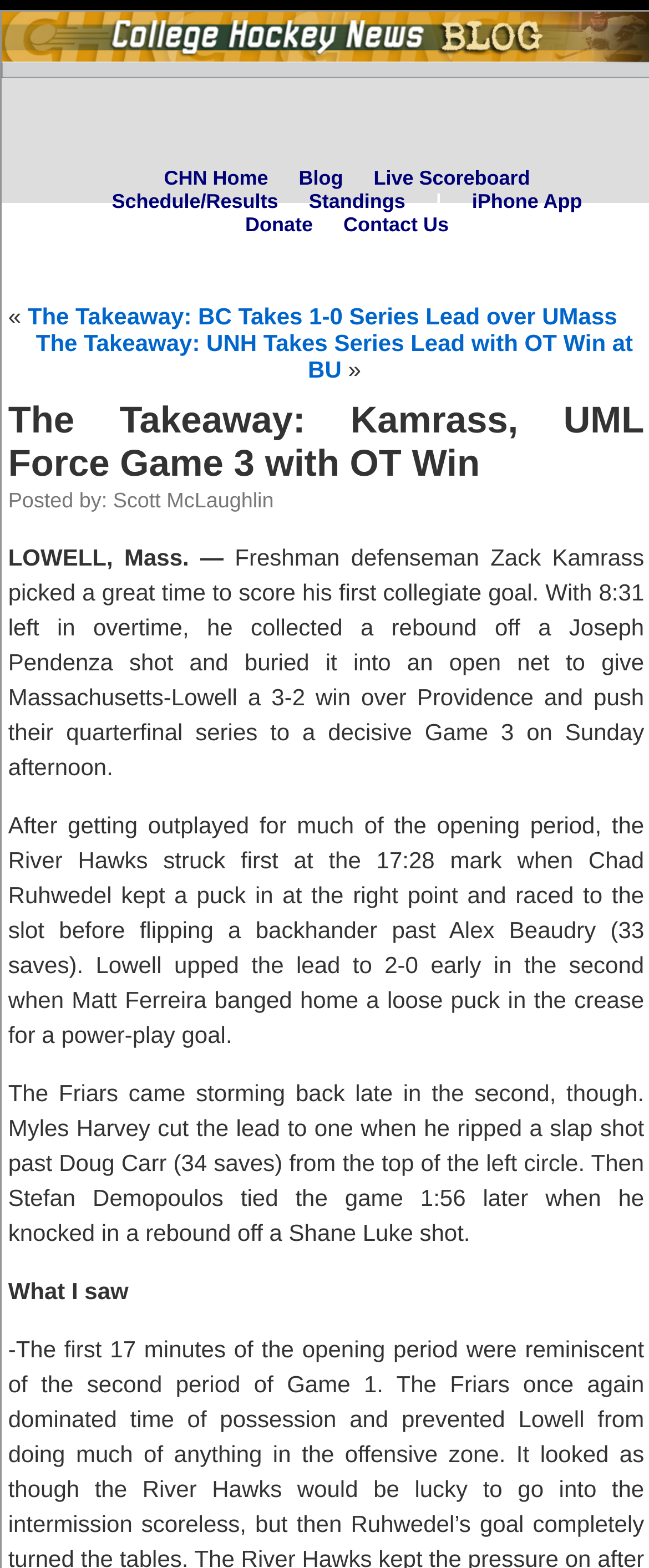What is the name of the team that won the game?
Please look at the screenshot and answer in one word or a short phrase.

Massachusetts-Lowell